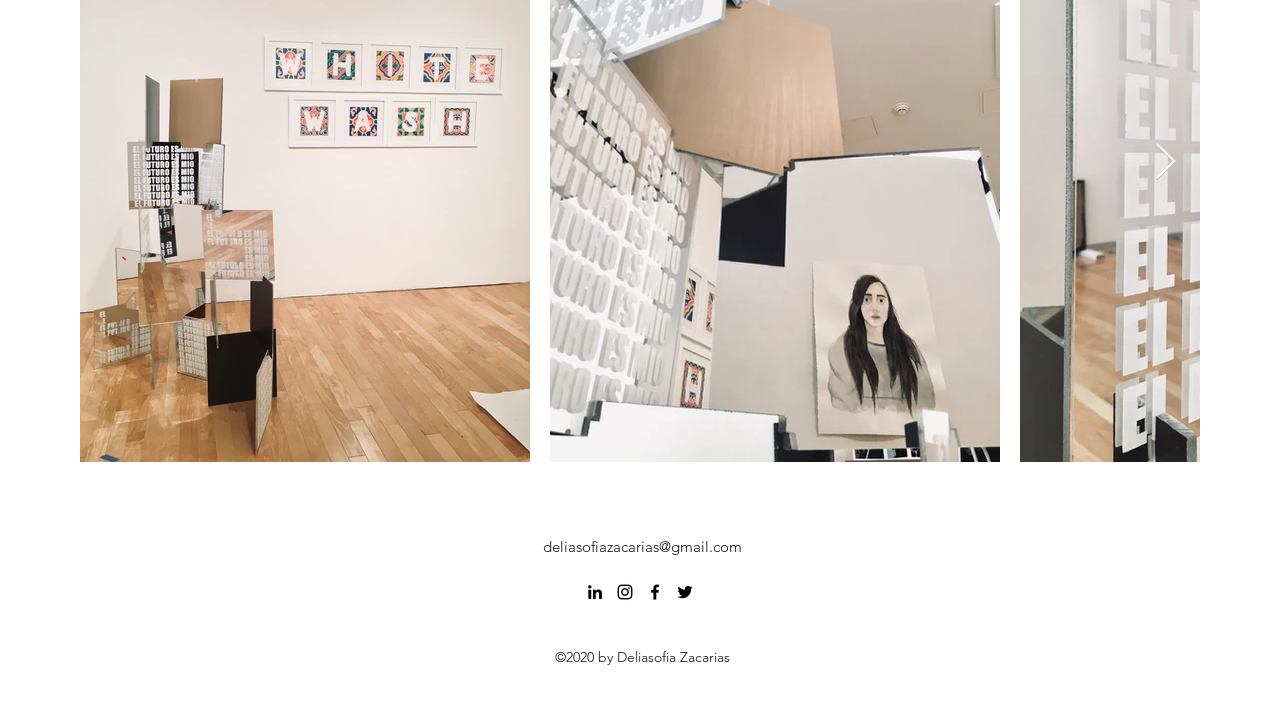Please reply to the following question using a single word or phrase: 
How many social media links are there in the Social Bar?

4